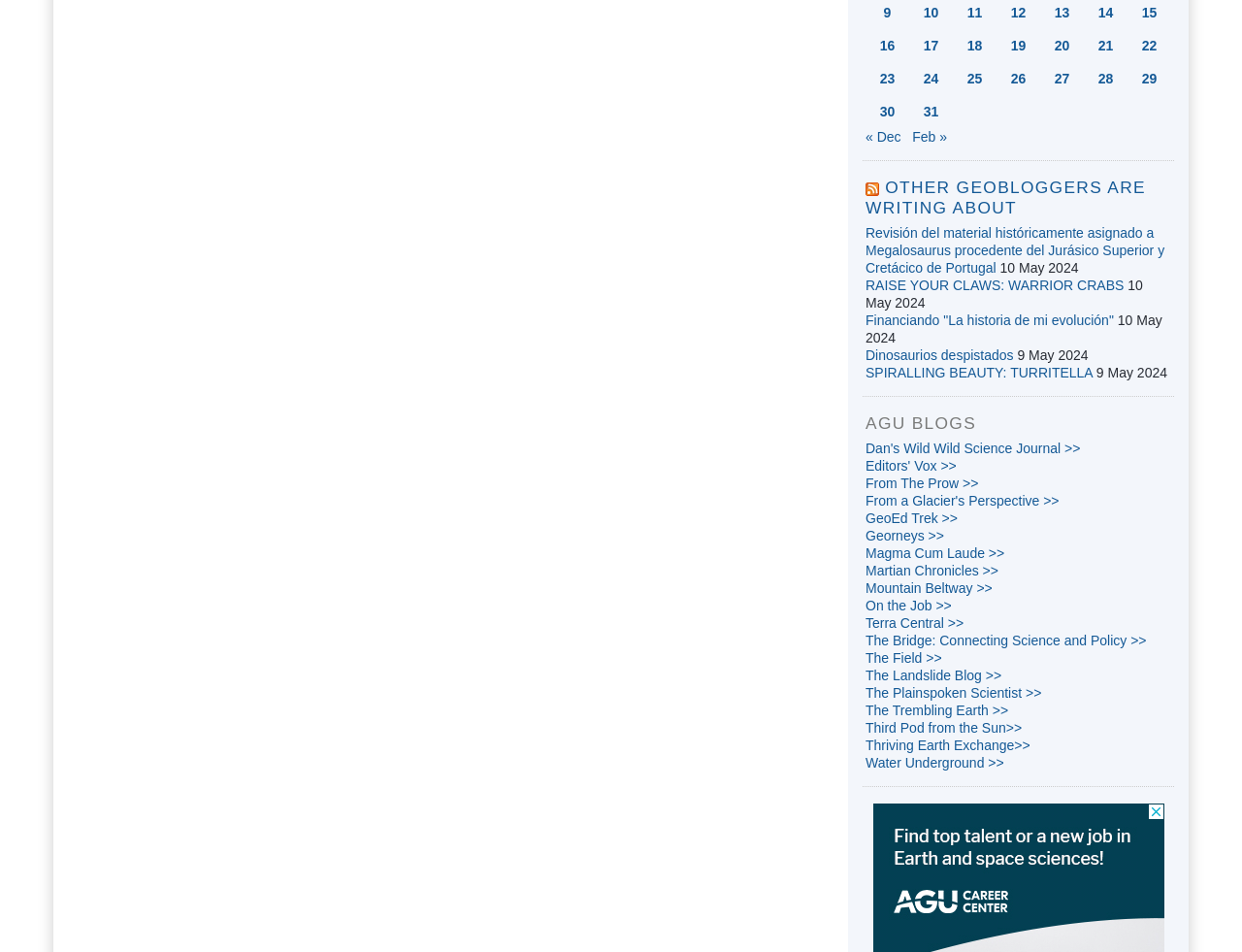Can you identify the bounding box coordinates of the clickable region needed to carry out this instruction: 'Click on 'Revisión del material históricamente asignado a Megalosaurus procedente del Jurásico Superior y Cretácico de Portugal''? The coordinates should be four float numbers within the range of 0 to 1, stated as [left, top, right, bottom].

[0.697, 0.237, 0.938, 0.29]